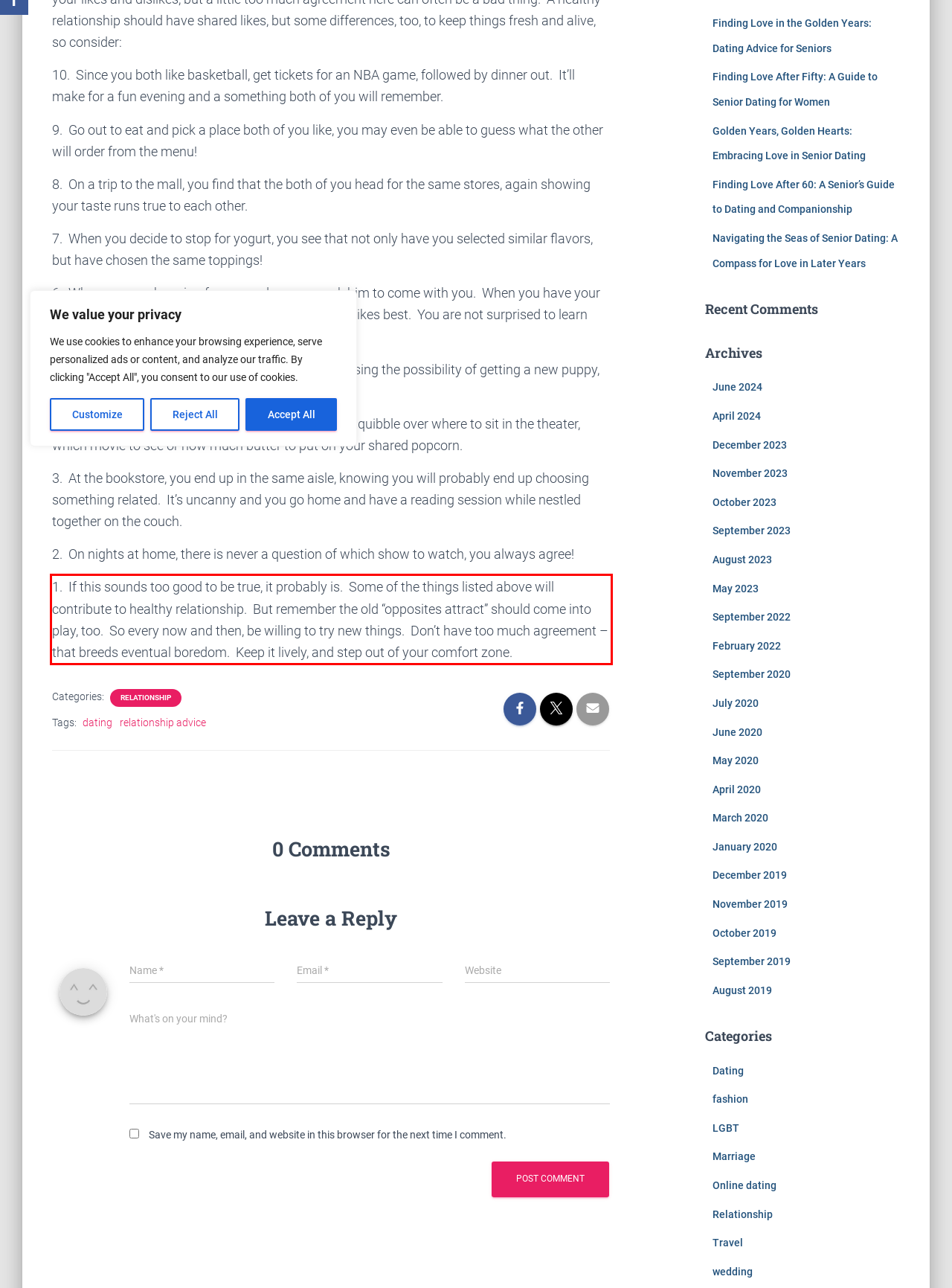Within the screenshot of the webpage, locate the red bounding box and use OCR to identify and provide the text content inside it.

1. If this sounds too good to be true, it probably is. Some of the things listed above will contribute to healthy relationship. But remember the old “opposites attract” should come into play, too. So every now and then, be willing to try new things. Don’t have too much agreement – that breeds eventual boredom. Keep it lively, and step out of your comfort zone.